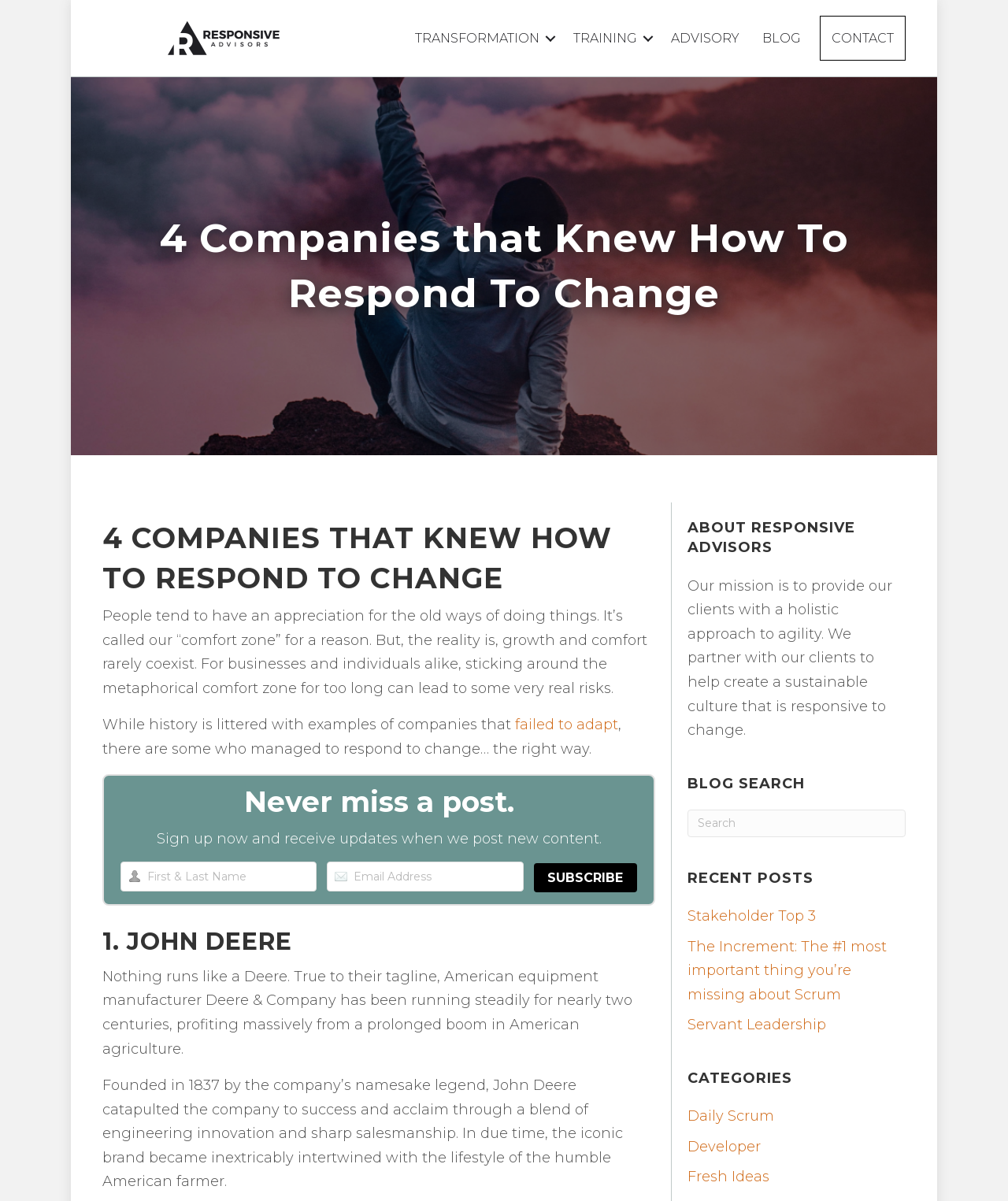Use the details in the image to answer the question thoroughly: 
What is the purpose of the textbox at the bottom?

The textbox at the bottom is used to subscribe to the website's updates, as indicated by the button 'Subscribe' with a bounding box coordinate of [0.529, 0.718, 0.632, 0.743]. The user is required to enter their First & Last Name and Email Address in the respective textboxes.